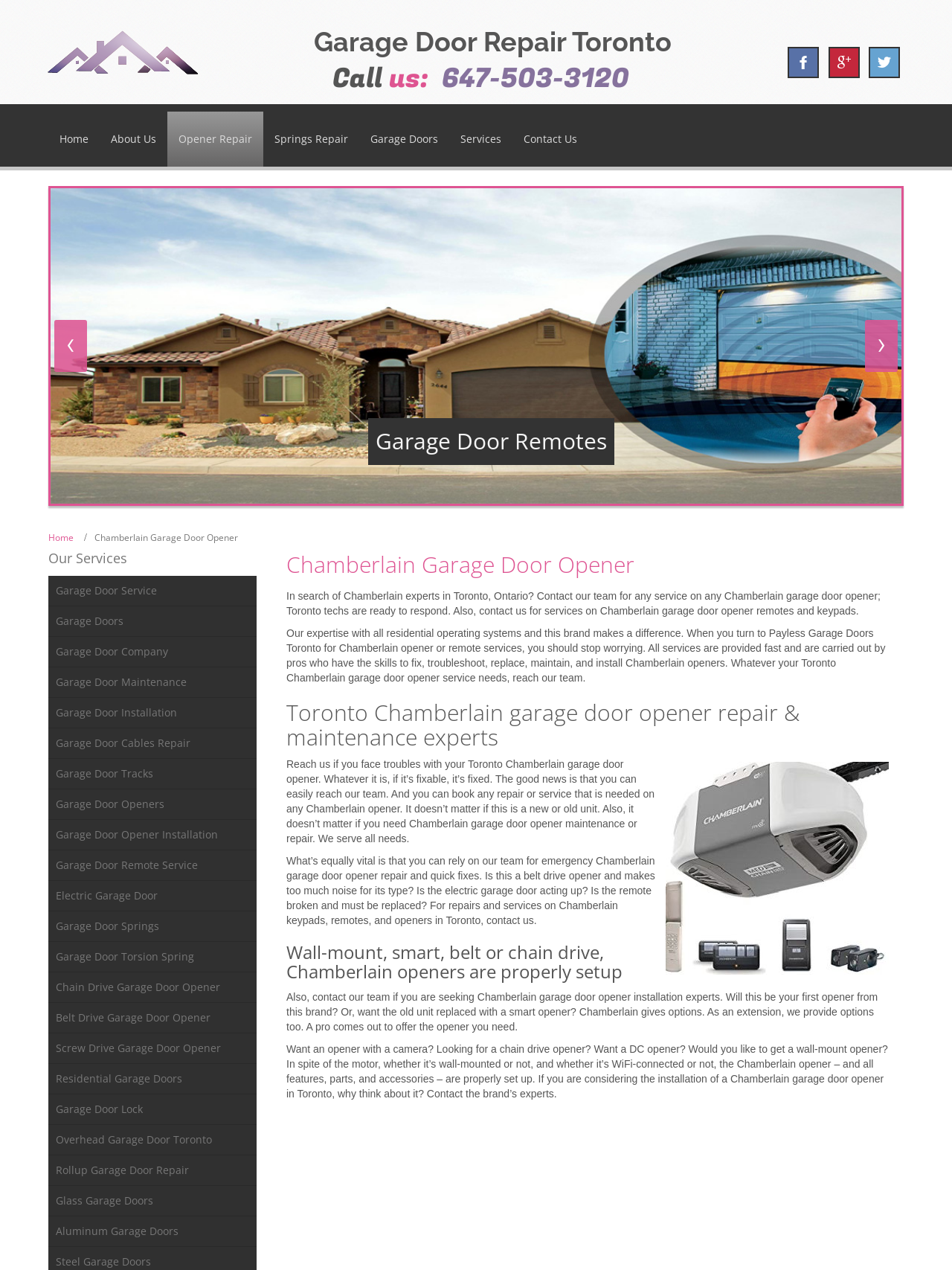What types of garage door openers are supported?
Refer to the image and give a detailed answer to the query.

I found this information by reading the text on the webpage, which mentions that the company provides services for various types of Chamberlain garage door openers, including wall-mount, belt, chain drive, and WiFi-connected ones.